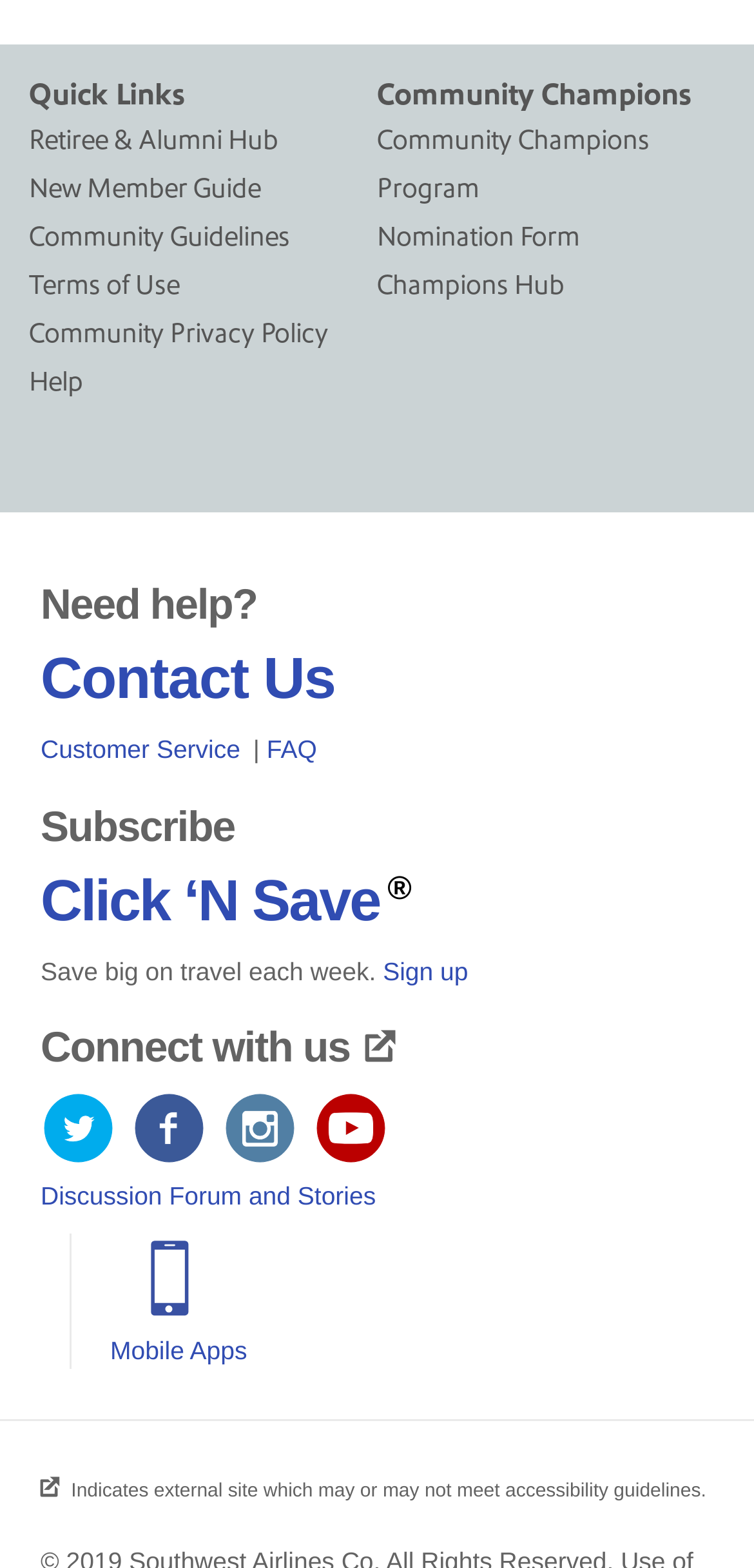How many social media platforms are linked in the 'Connect with us' section?
Based on the screenshot, respond with a single word or phrase.

4